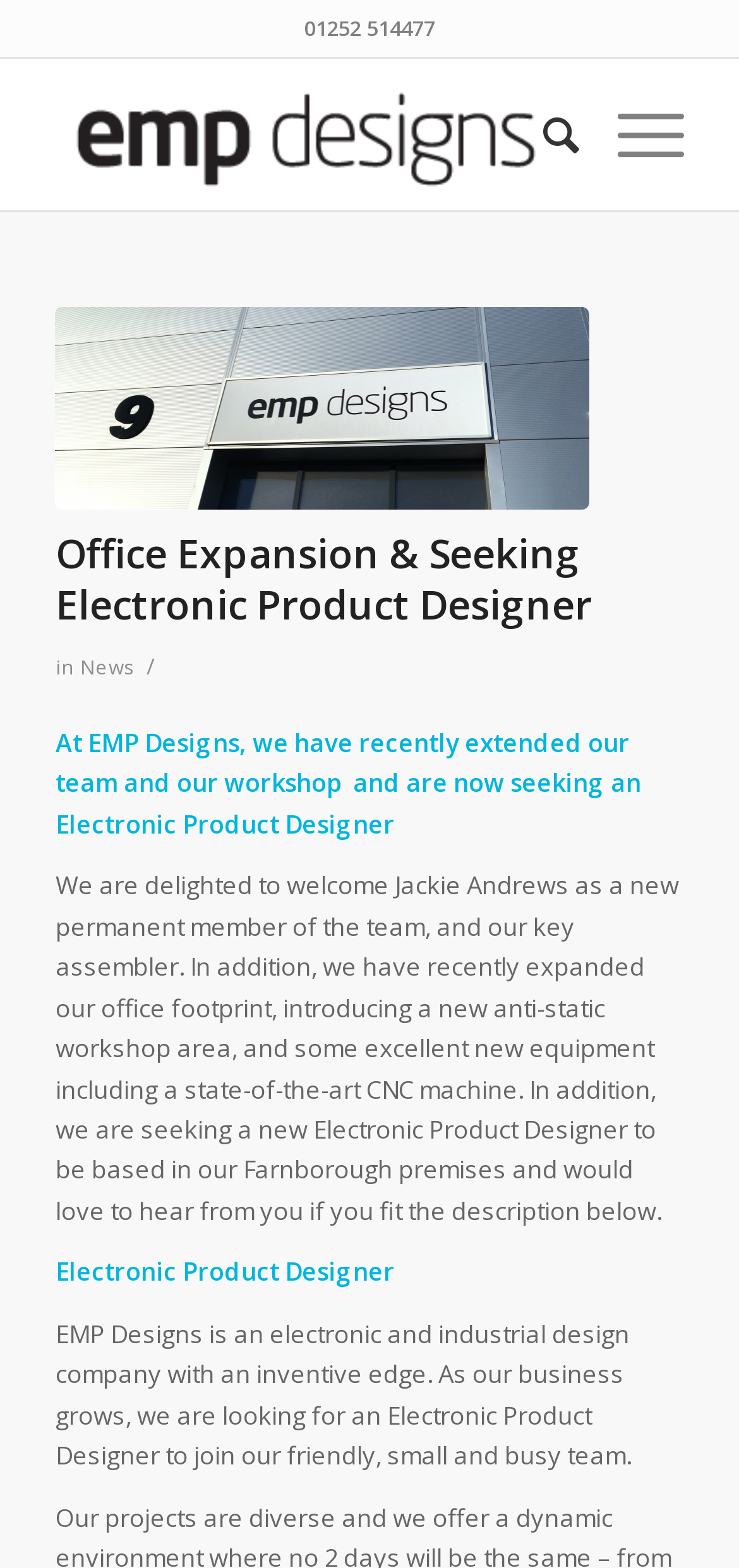Given the description of a UI element: "Green Street Staff", identify the bounding box coordinates of the matching element in the webpage screenshot.

None